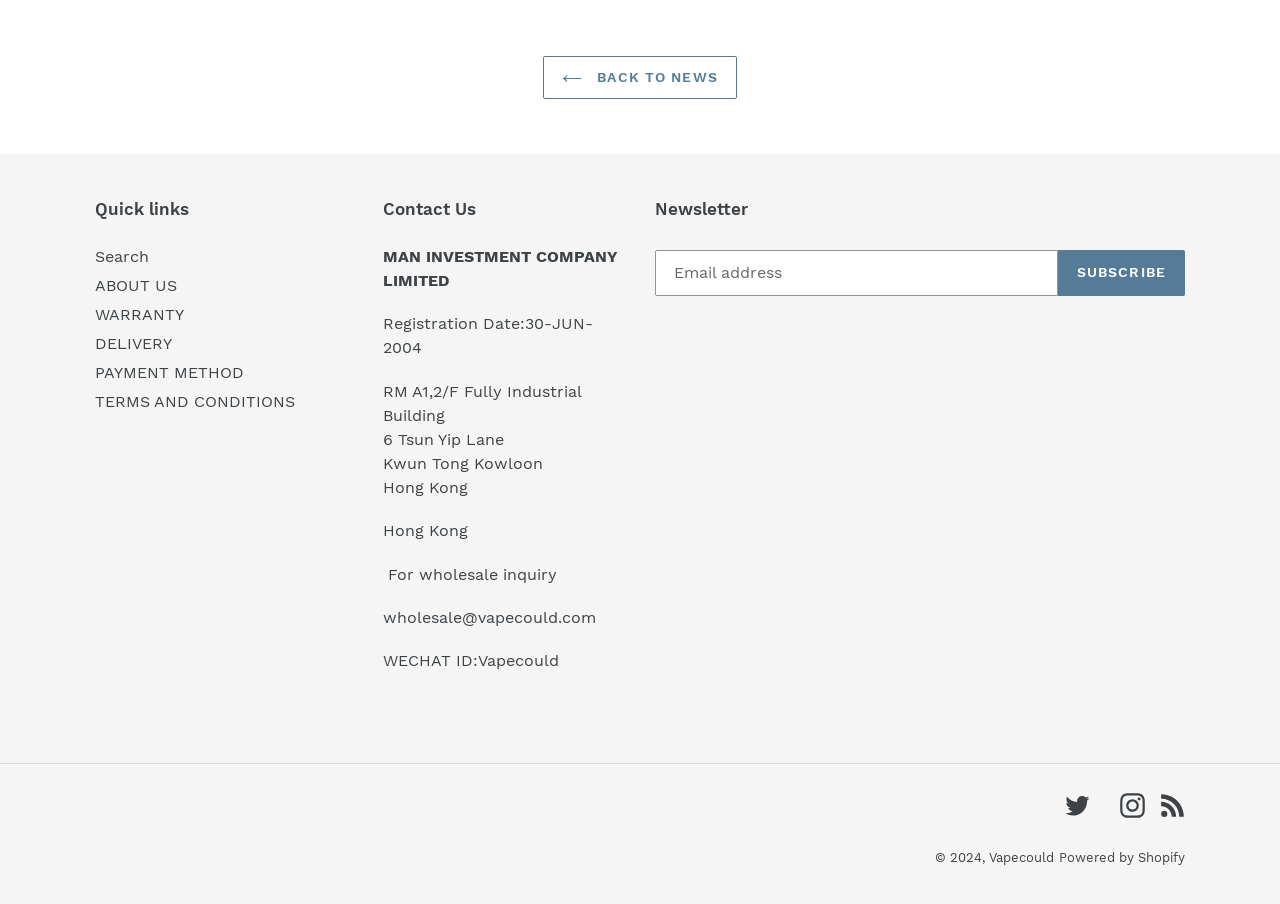Locate the bounding box of the UI element defined by this description: "TERMS AND CONDITIONS". The coordinates should be given as four float numbers between 0 and 1, formatted as [left, top, right, bottom].

[0.074, 0.433, 0.23, 0.454]